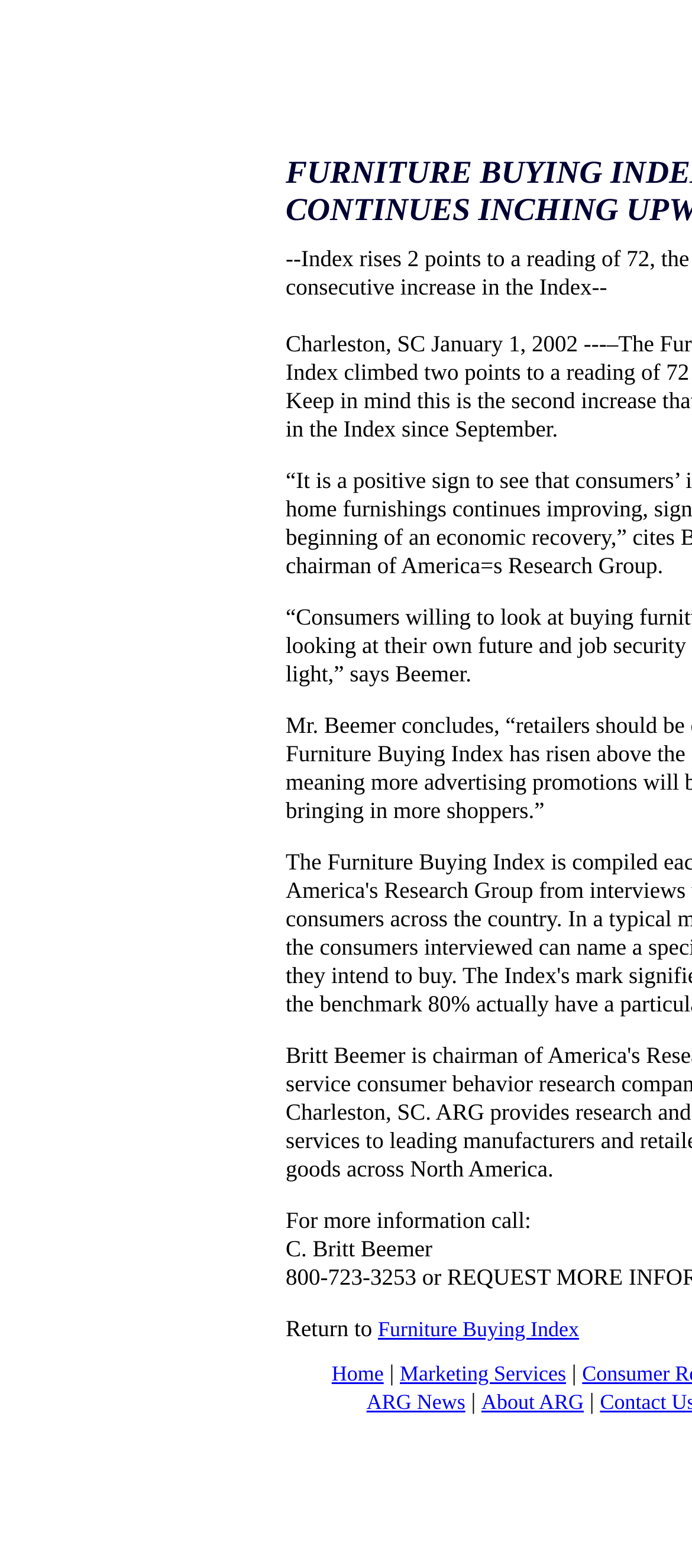How many columns are there in the table?
Answer the question with a single word or phrase, referring to the image.

2